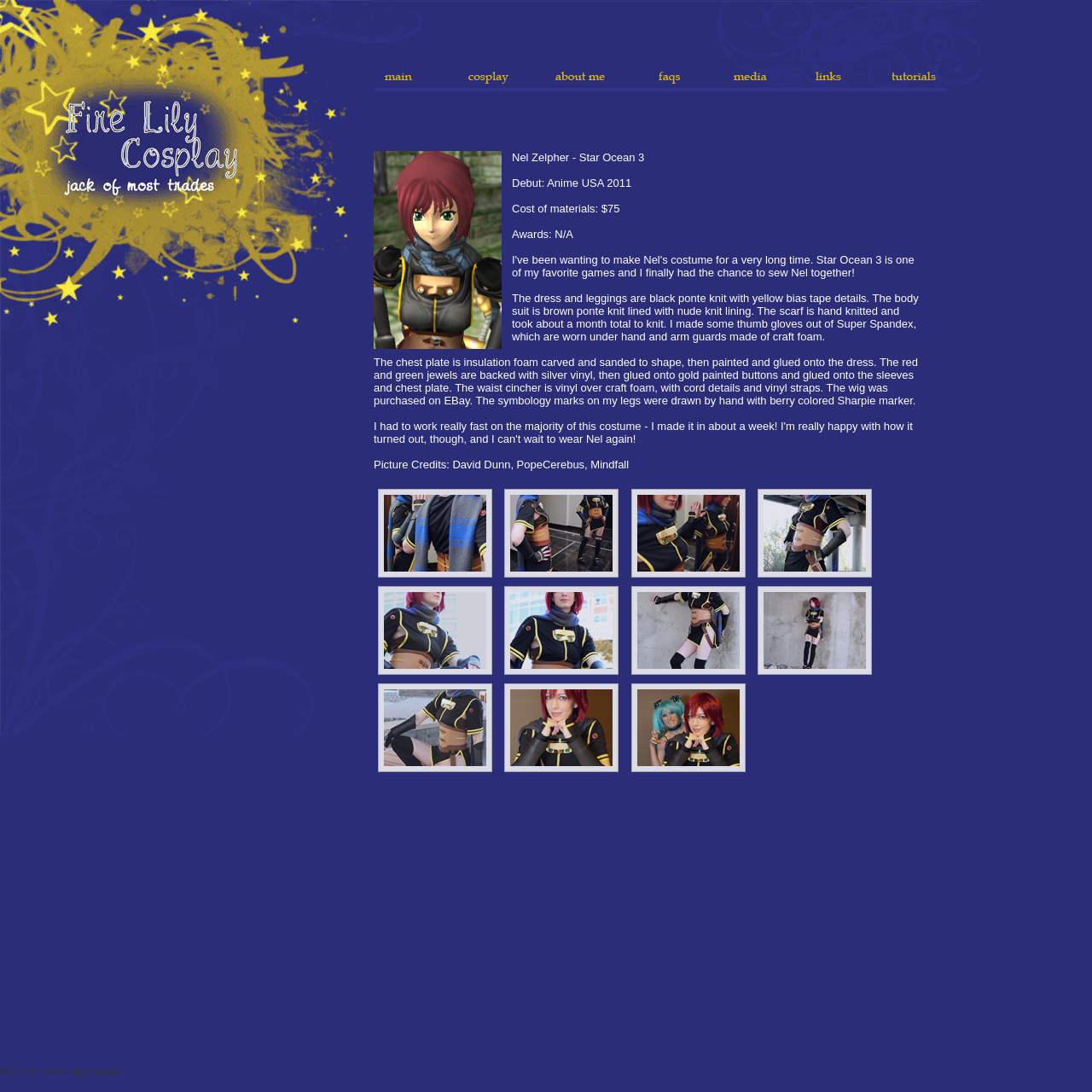Locate the bounding box coordinates of the region to be clicked to comply with the following instruction: "Click the link to view Nel1 image". The coordinates must be four float numbers between 0 and 1, in the form [left, top, right, bottom].

[0.578, 0.626, 0.683, 0.707]